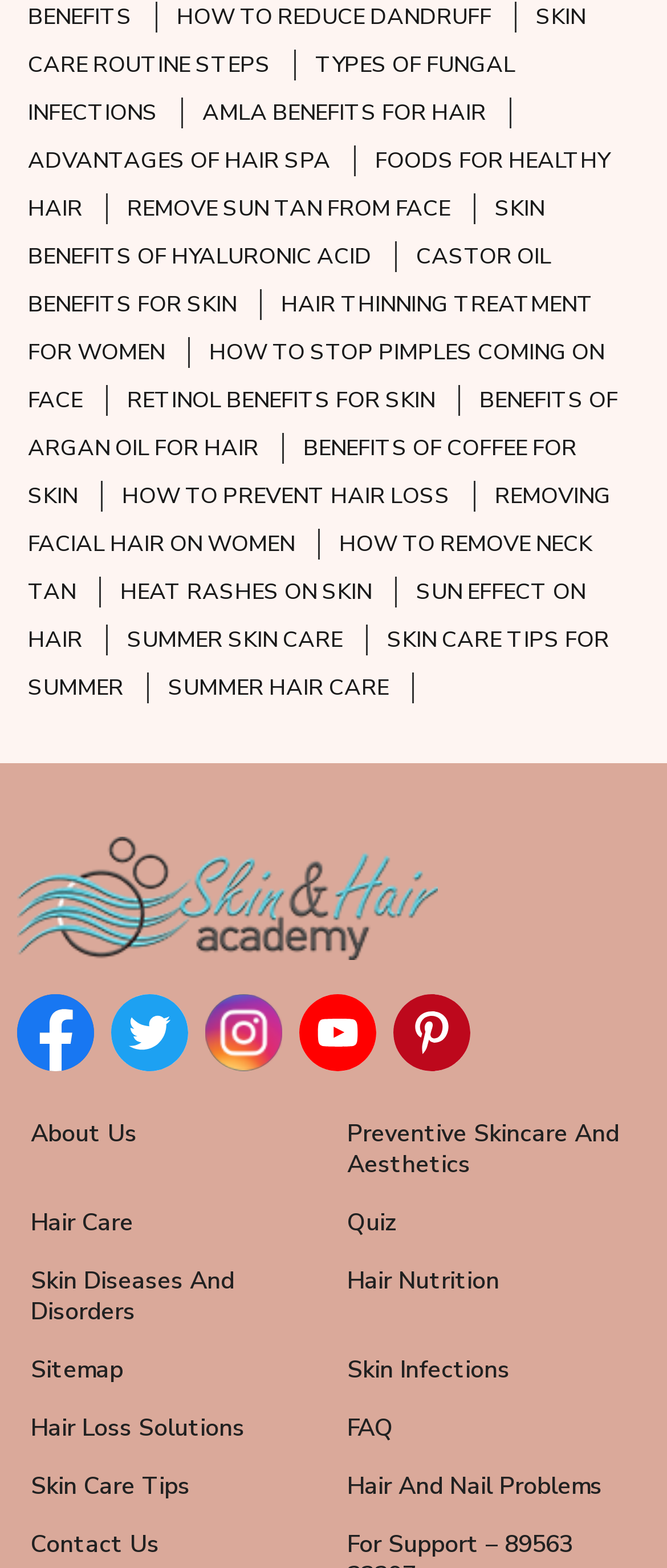Please determine the bounding box coordinates of the element's region to click for the following instruction: "Explore 'Hair Care'".

[0.026, 0.762, 0.221, 0.799]